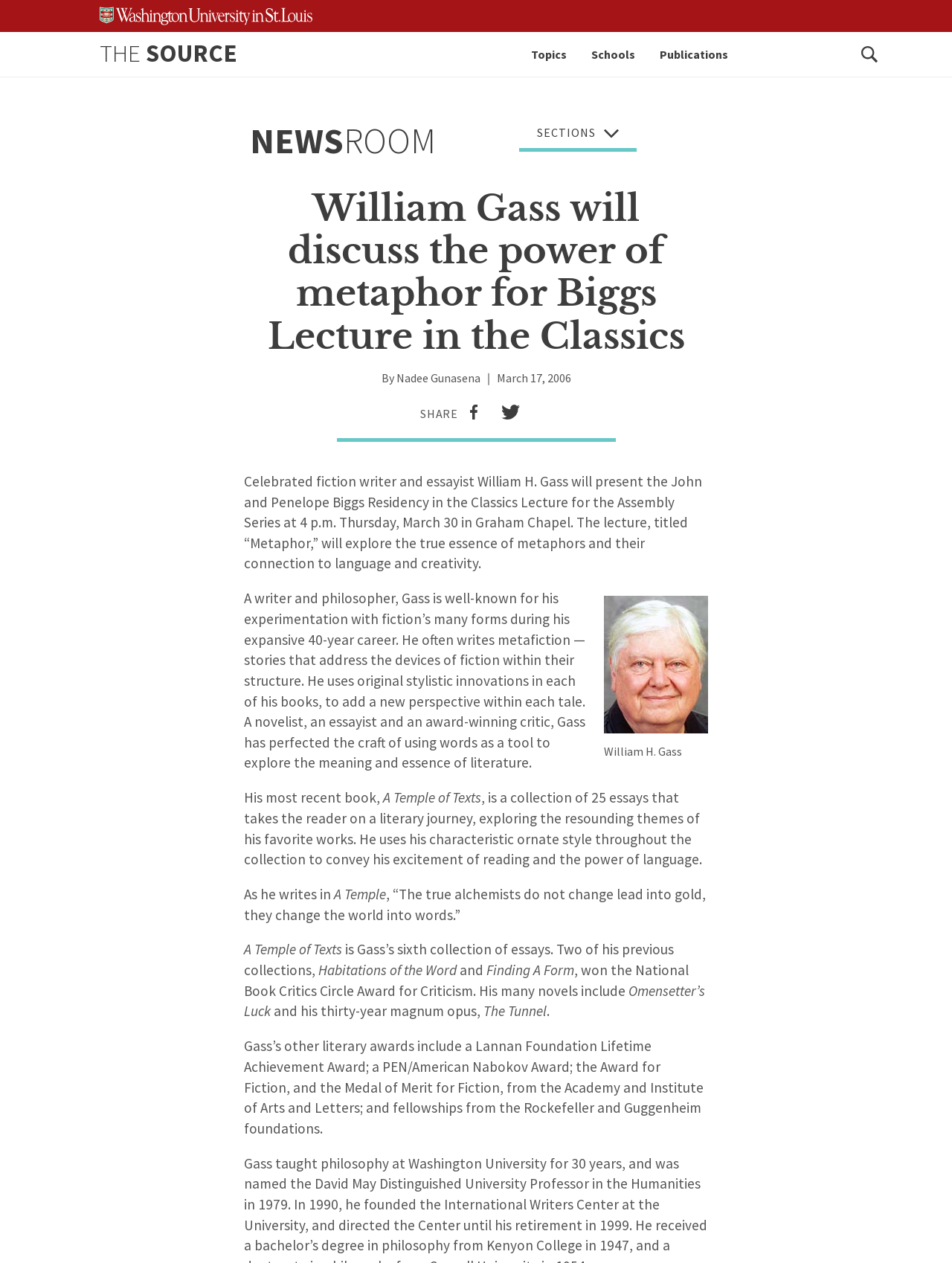Give a concise answer of one word or phrase to the question: 
What is the name of the award won by William Gass's previous collections of essays?

National Book Critics Circle Award for Criticism